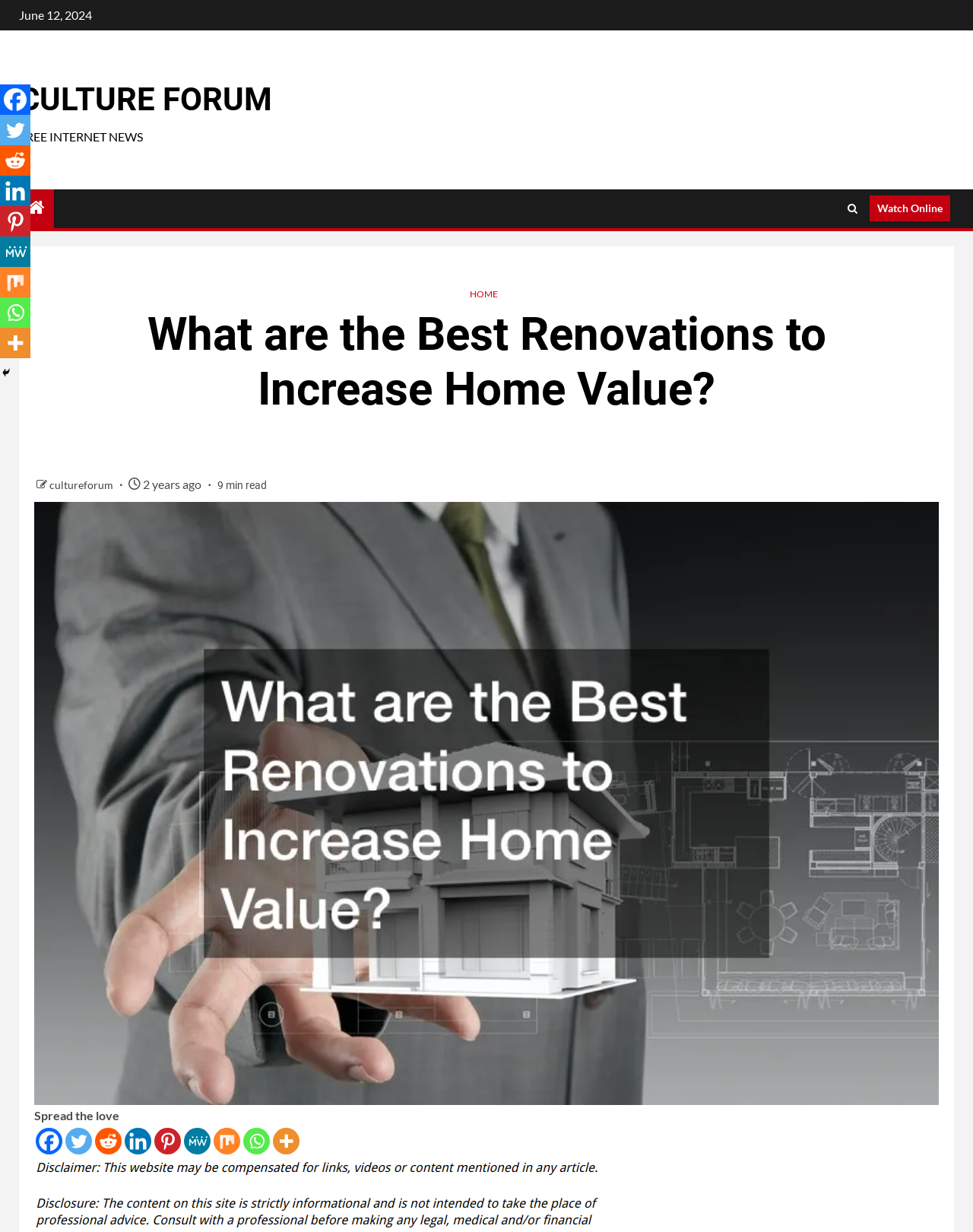Create an elaborate caption that covers all aspects of the webpage.

This webpage is about home renovations that increase property value. At the top left, there is a date "June 12, 2024" and a link to "CULTURE FORUM" next to it. Below these elements, there is a text "FREE INTERNET NEWS". On the right side of the top section, there are three links: a blank link, a link with a Facebook icon, and a "Watch Online" link.

In the main content area, there is a heading "What are the Best Renovations to Increase Home Value?" with a link to "cultureforum" below it. The heading is followed by a text "2 years ago" and "9 min read", indicating the age of the article and its reading time. 

At the bottom of the page, there are social media links to share the article, including Facebook, Twitter, Reddit, Linkedin, Pinterest, MeWe, Mix, and Whatsapp. These links are accompanied by their respective icons. There is also a "More" link with a dropdown icon.

On the top right, there is a "HOME" link. On the left side, there are social media links again, with their respective icons. There is also a "Hide" button at the bottom left.